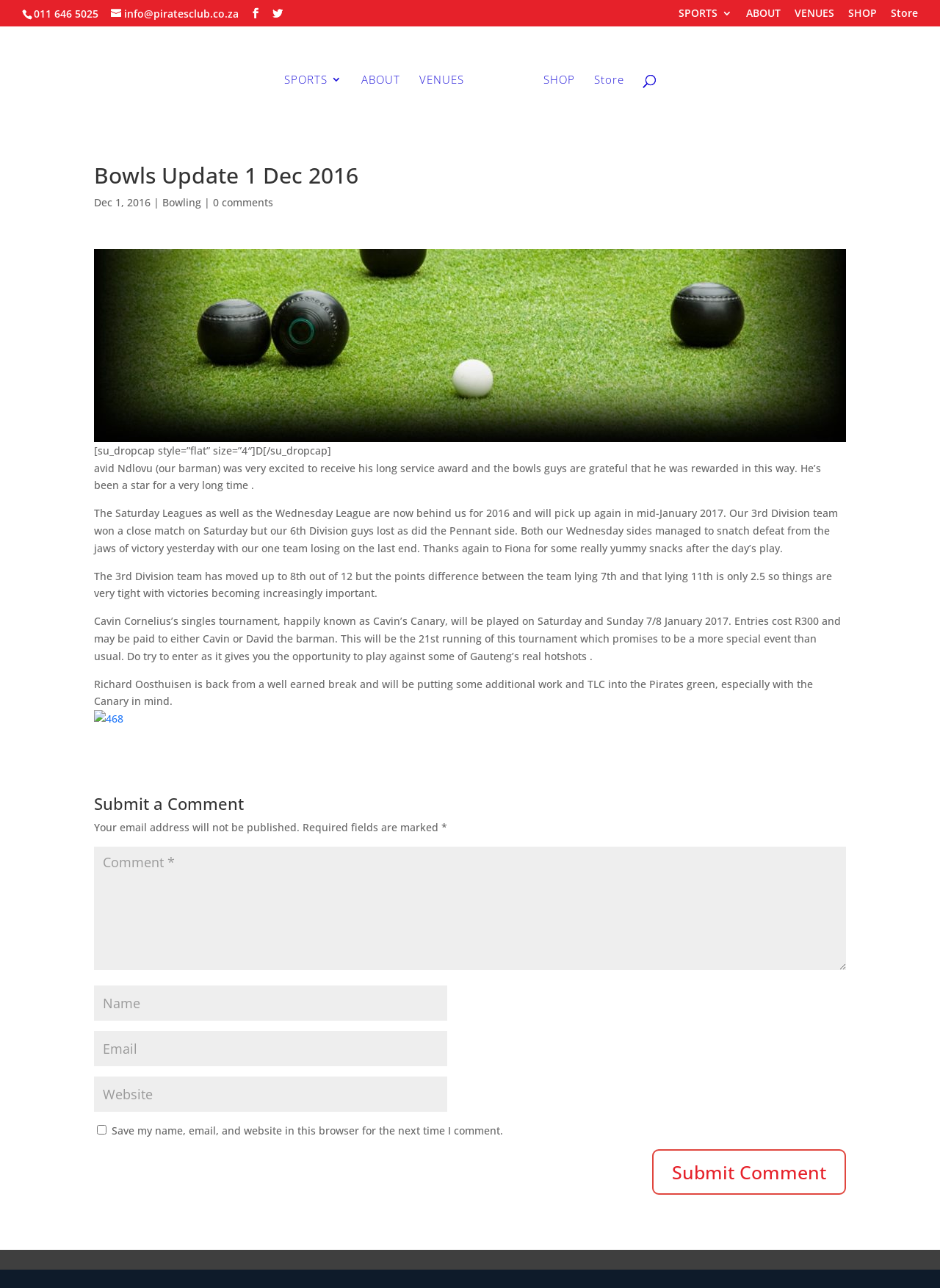What is the name of the barman mentioned in the article?
Use the information from the screenshot to give a comprehensive response to the question.

The article mentions that avid Ndlovu, the barman, received a long service award. This information can be found in the static text element with the bounding box coordinates [0.1, 0.344, 0.352, 0.355].